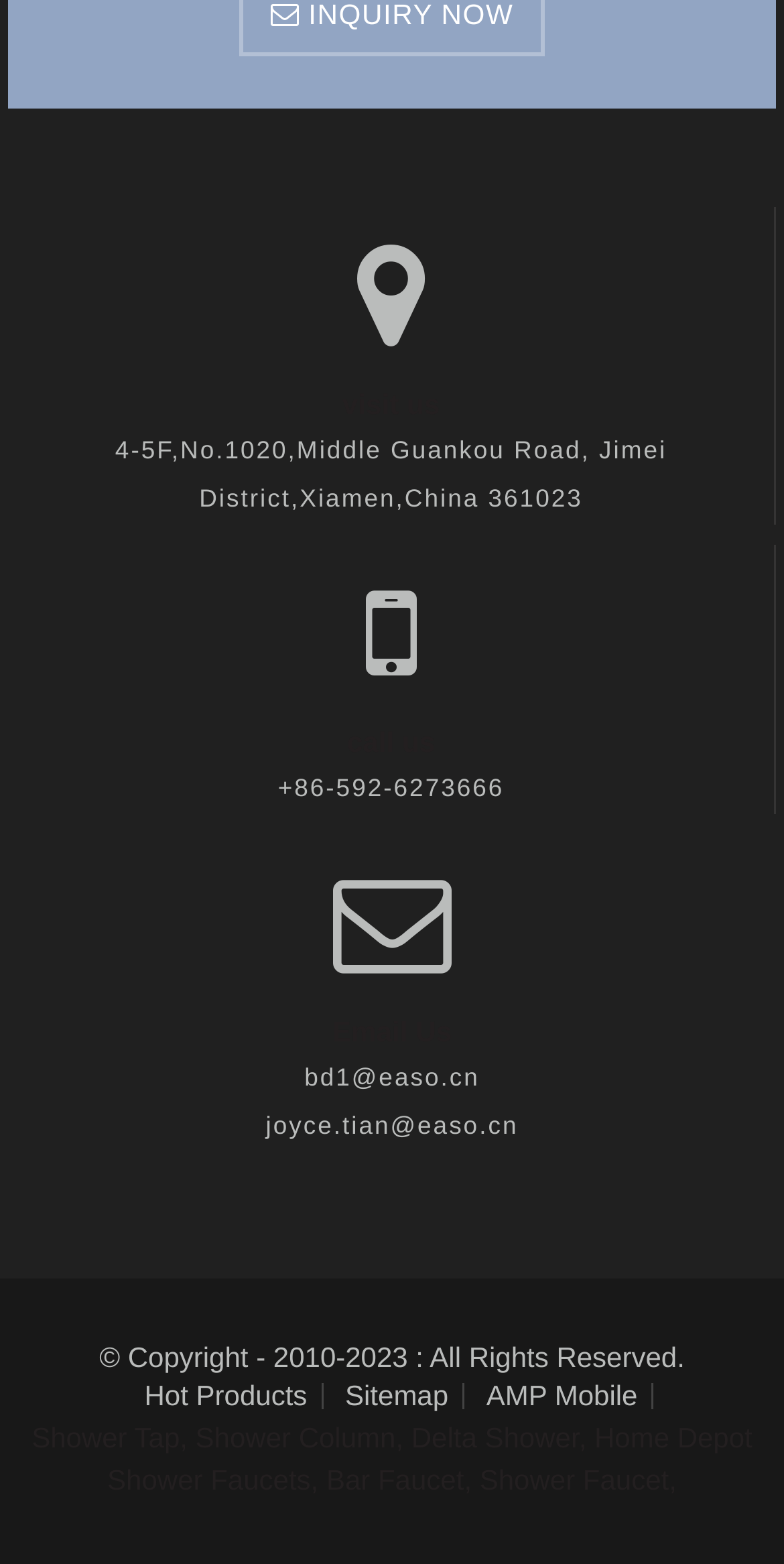Determine the bounding box coordinates for the UI element with the following description: "AMP Mobile". The coordinates should be four float numbers between 0 and 1, represented as [left, top, right, bottom].

[0.62, 0.882, 0.813, 0.903]